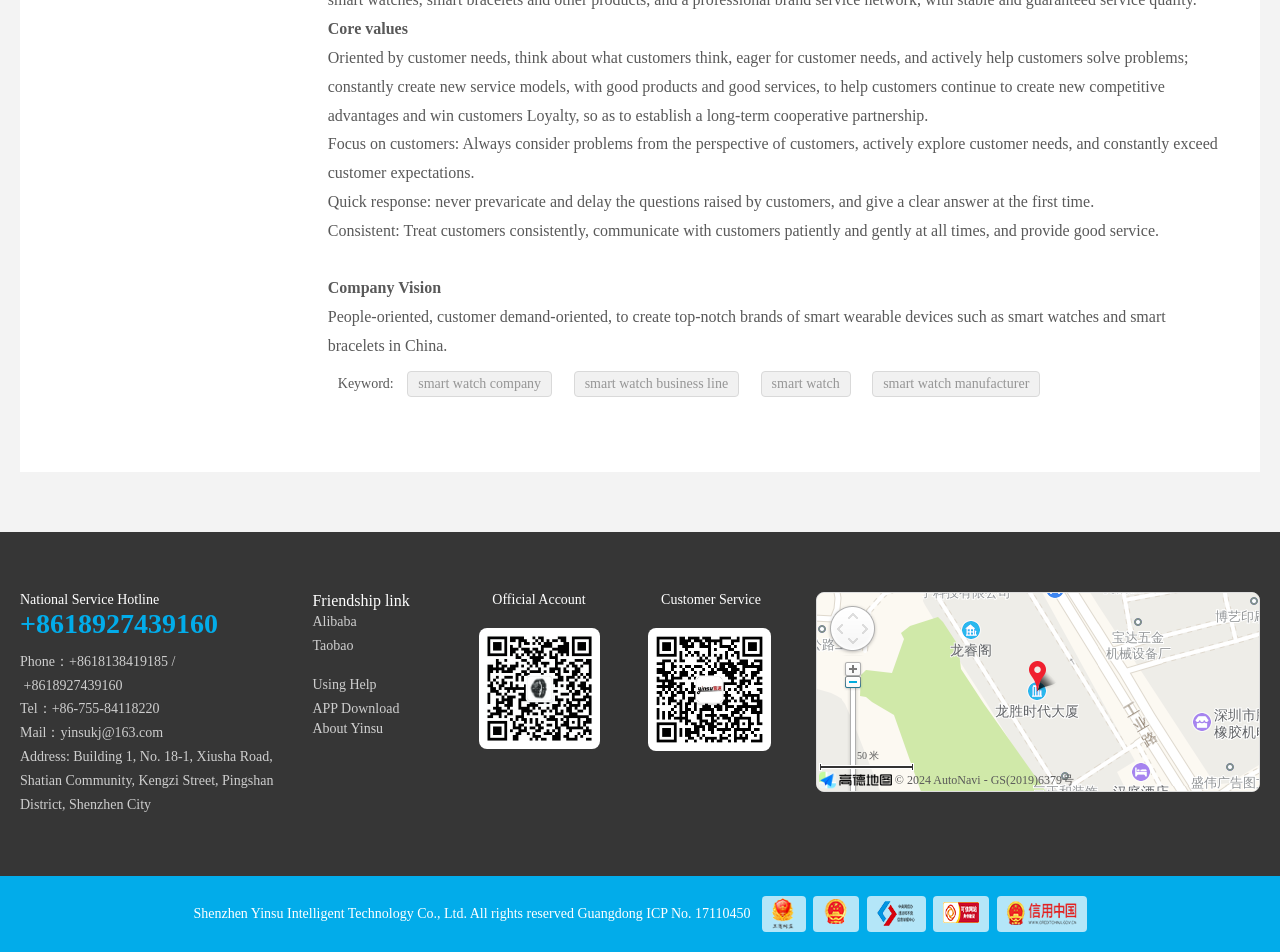Answer briefly with one word or phrase:
What is the company's core value?

Focus on customers